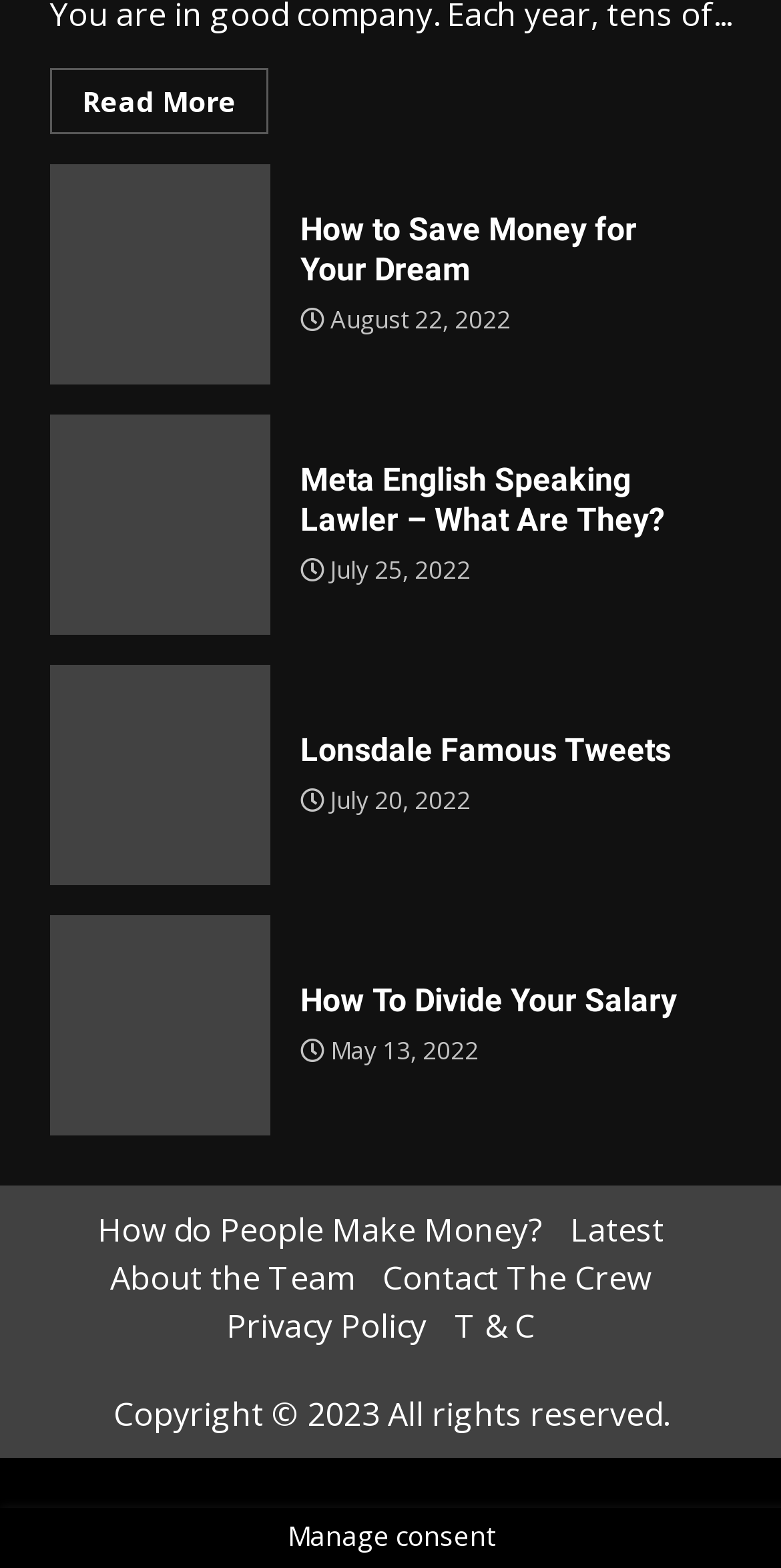Determine the bounding box coordinates for the element that should be clicked to follow this instruction: "Contact the crew". The coordinates should be given as four float numbers between 0 and 1, in the format [left, top, right, bottom].

[0.49, 0.801, 0.833, 0.829]